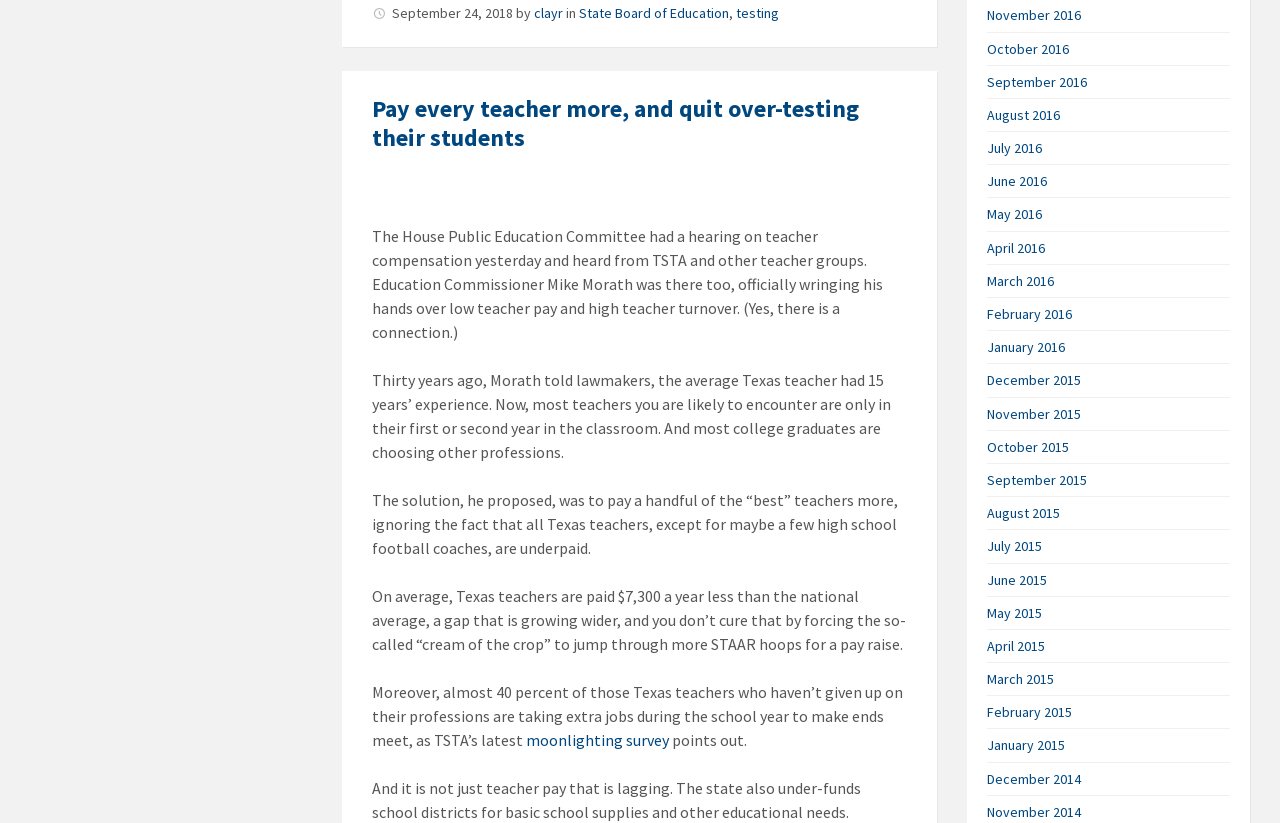Can you give a detailed response to the following question using the information from the image? What percentage of Texas teachers take extra jobs during the school year?

The article states that almost 40 percent of Texas teachers who haven't given up on their professions are taking extra jobs during the school year to make ends meet, as pointed out by TSTA's latest moonlighting survey.